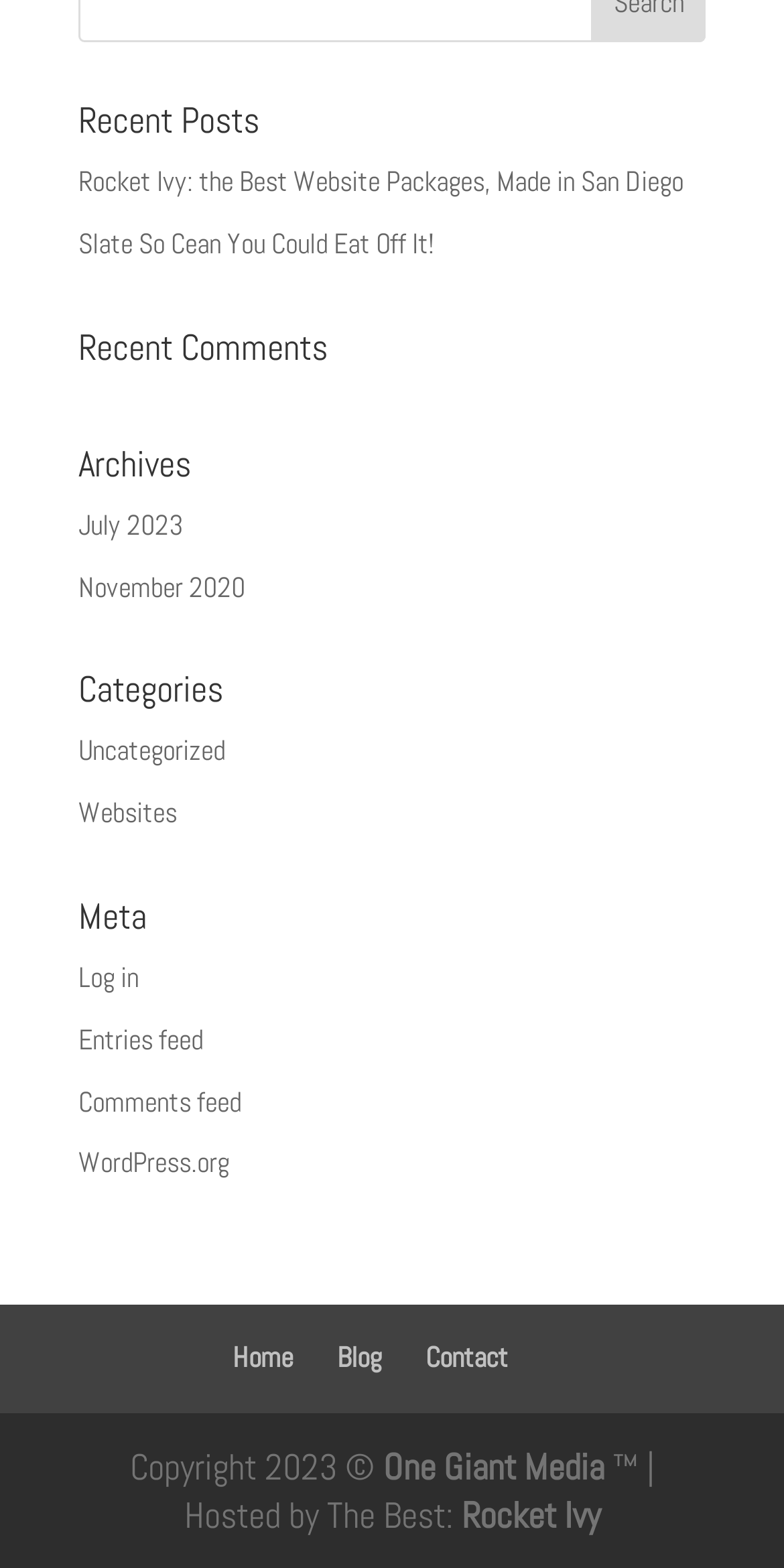Can you specify the bounding box coordinates for the region that should be clicked to fulfill this instruction: "view recent posts".

[0.1, 0.066, 0.9, 0.101]